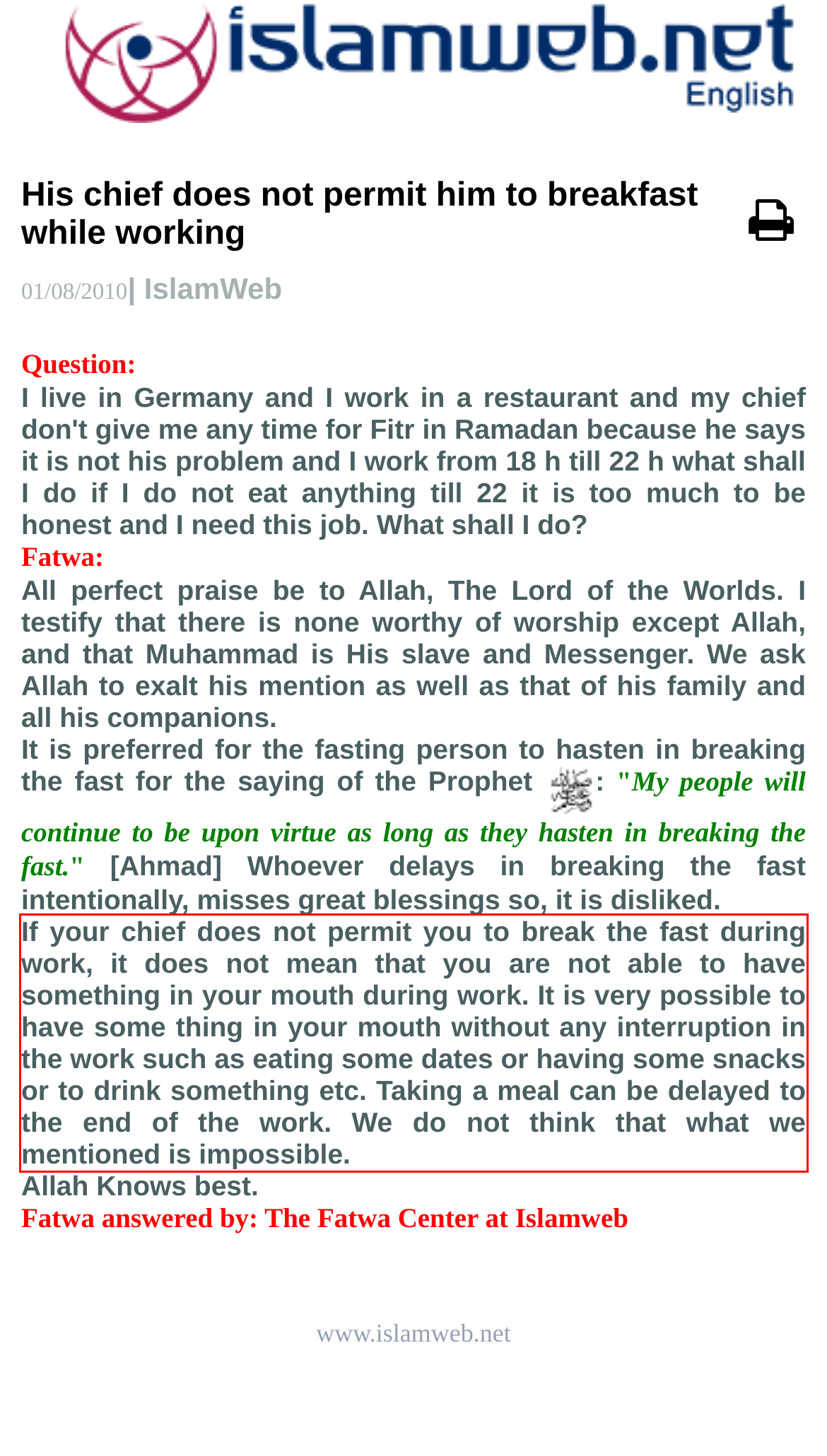Look at the provided screenshot of the webpage and perform OCR on the text within the red bounding box.

If your chief does not permit you to break the fast during work, it does not mean that you are not able to have something in your mouth during work. It is very possible to have some thing in your mouth without any interruption in the work such as eating some dates or having some snacks or to drink something etc. Taking a meal can be delayed to the end of the work. We do not think that what we mentioned is impossible.